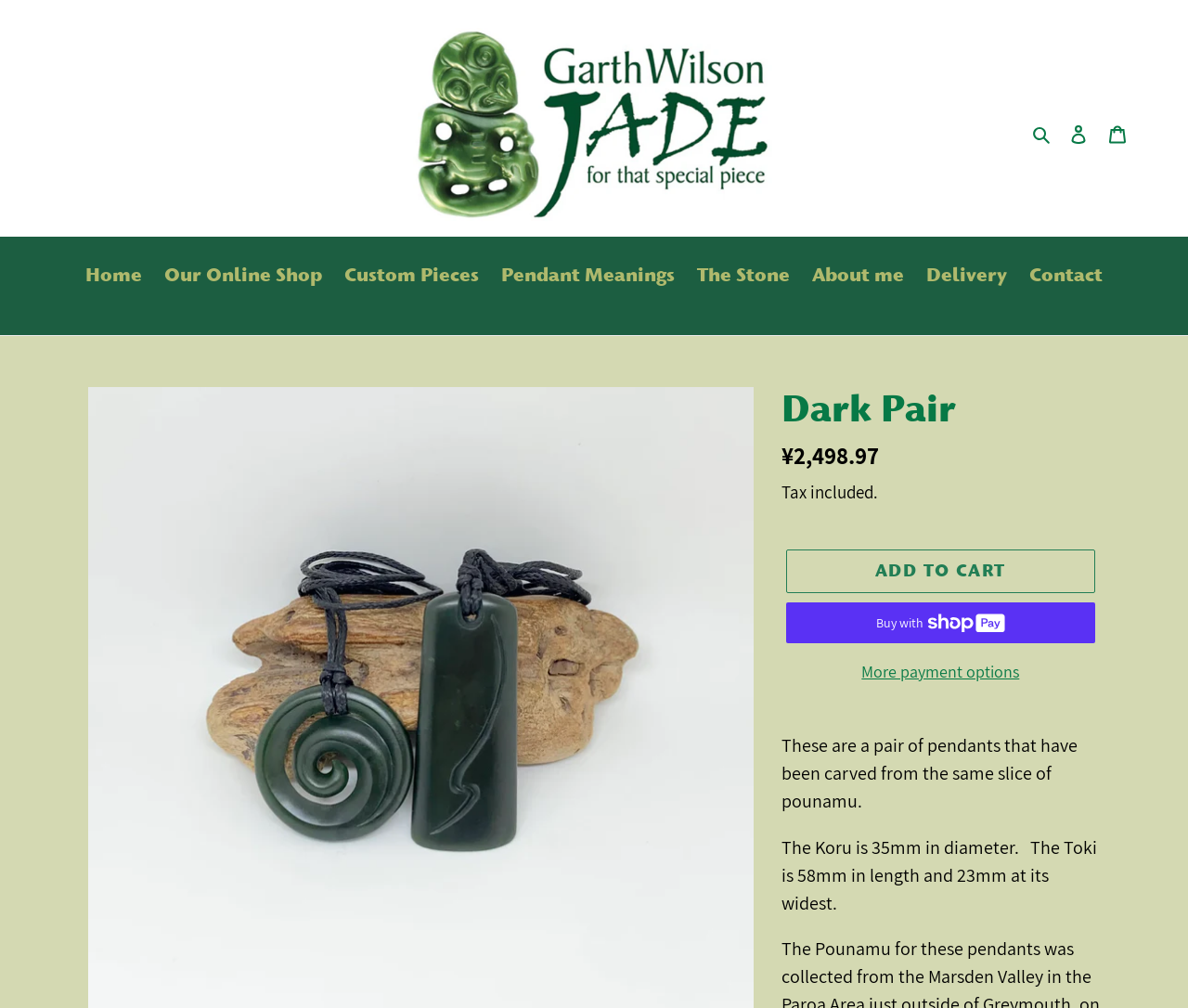Please give a one-word or short phrase response to the following question: 
What is the material of the pendants?

Pounamu